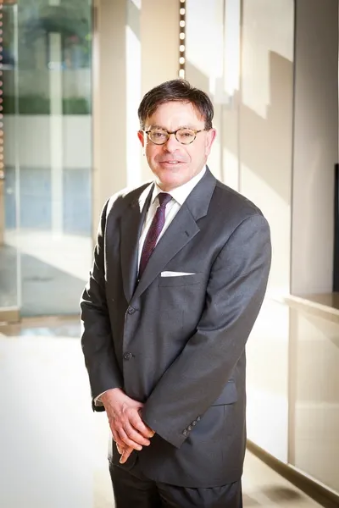What is David Ellis's field of expertise?
Look at the screenshot and give a one-word or phrase answer.

Tax matters